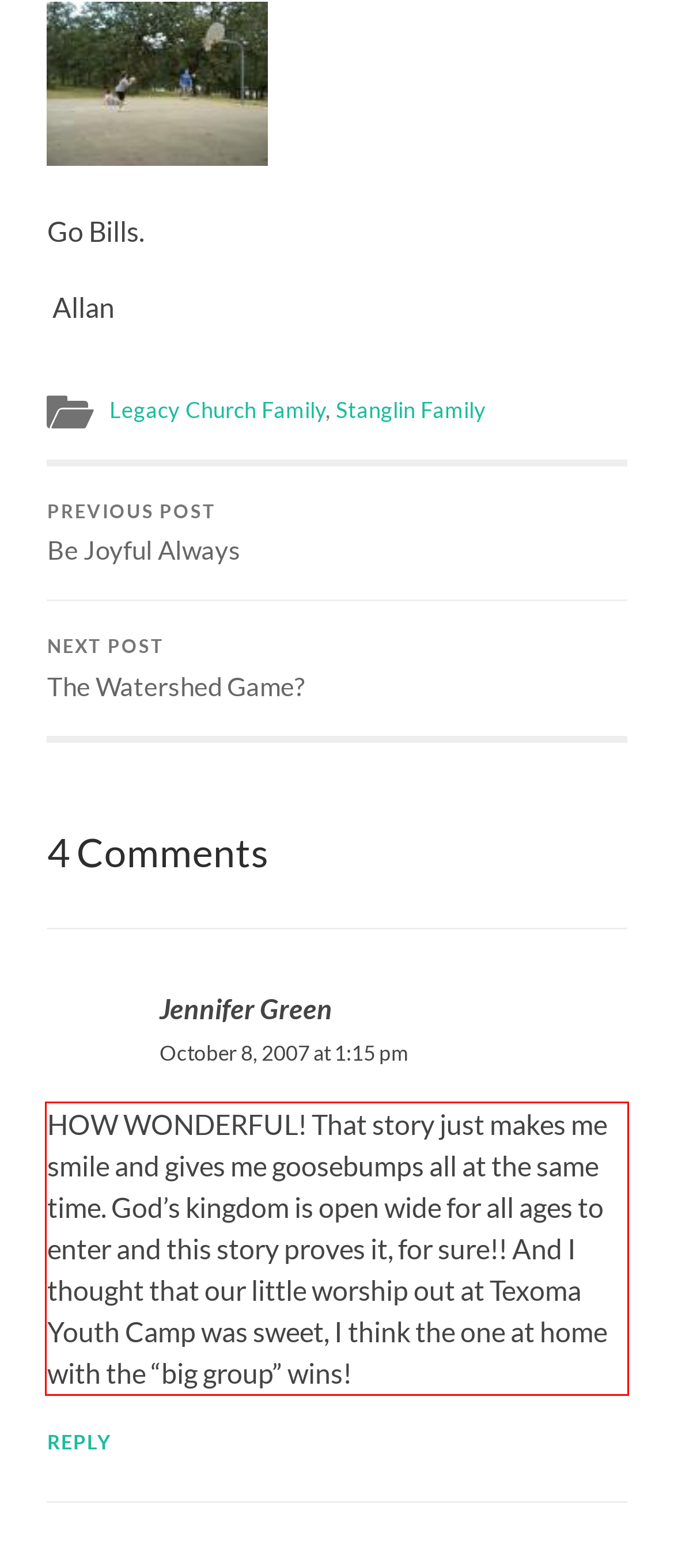Within the screenshot of the webpage, there is a red rectangle. Please recognize and generate the text content inside this red bounding box.

HOW WONDERFUL! That story just makes me smile and gives me goosebumps all at the same time. God’s kingdom is open wide for all ages to enter and this story proves it, for sure!! And I thought that our little worship out at Texoma Youth Camp was sweet, I think the one at home with the “big group” wins!